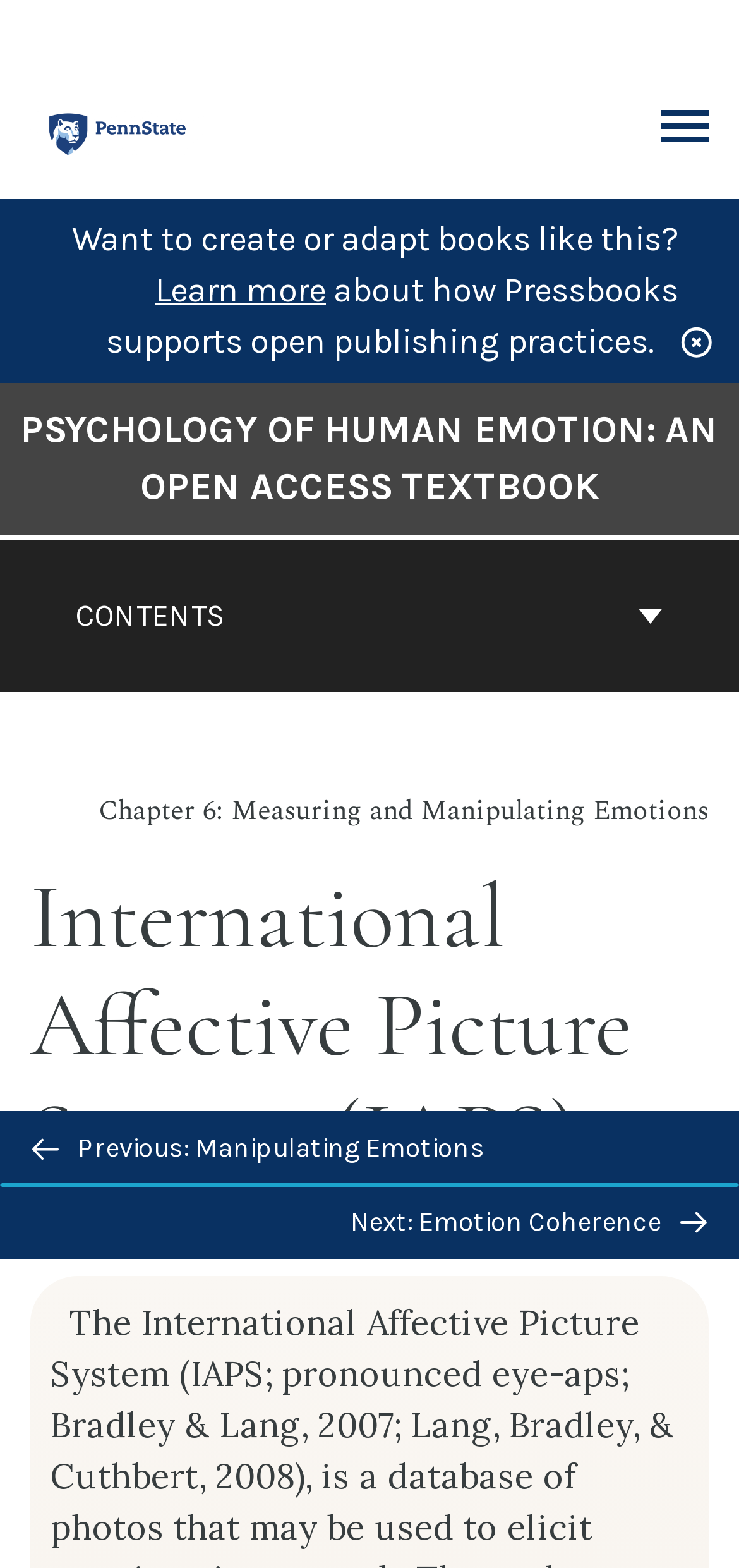Provide a one-word or short-phrase answer to the question:
What is the title of the current chapter?

Chapter 6: Measuring and Manipulating Emotions